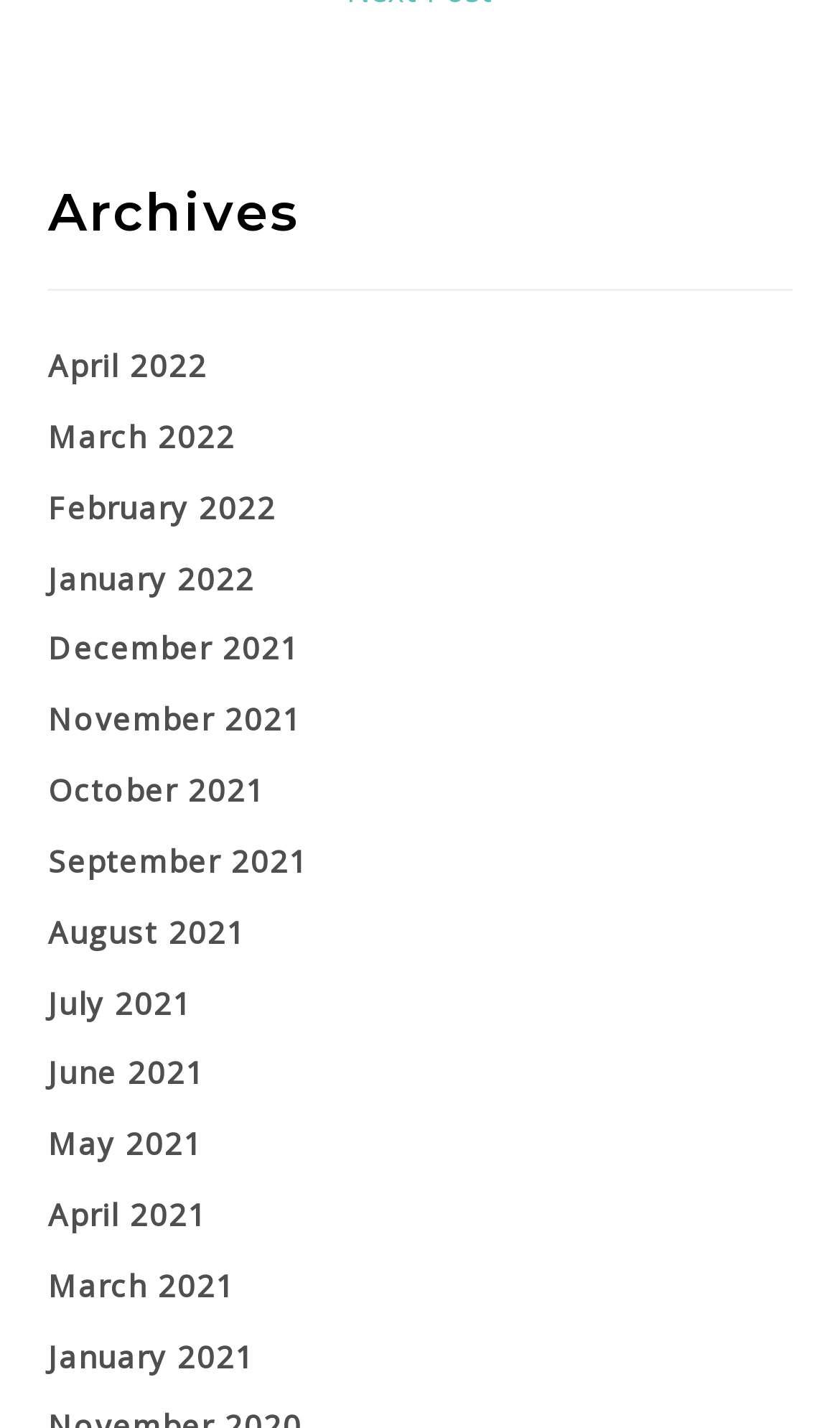What is the position of the 'March 2022' link?
Based on the screenshot, give a detailed explanation to answer the question.

By comparing the y1 and y2 coordinates of the links, I determined that the 'March 2022' link is located third from the top, below the 'Archives' heading and the 'April 2022' link.